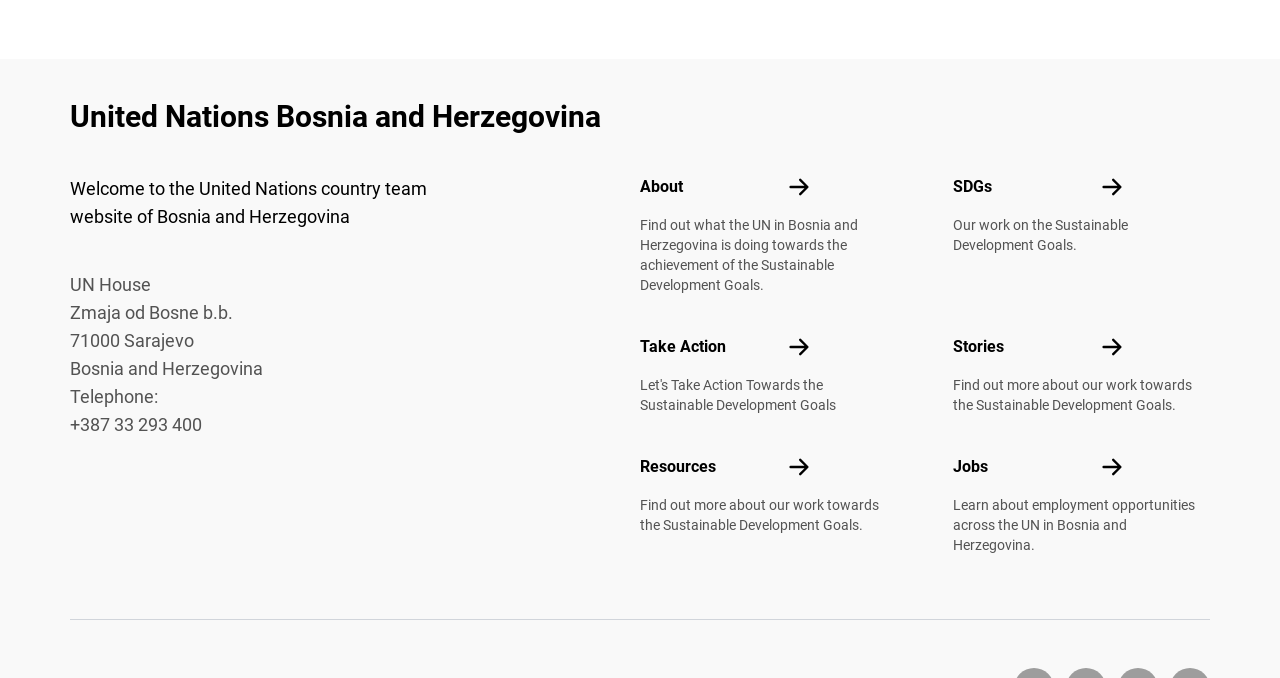Show the bounding box coordinates of the element that should be clicked to complete the task: "Click on About".

[0.5, 0.261, 0.534, 0.289]